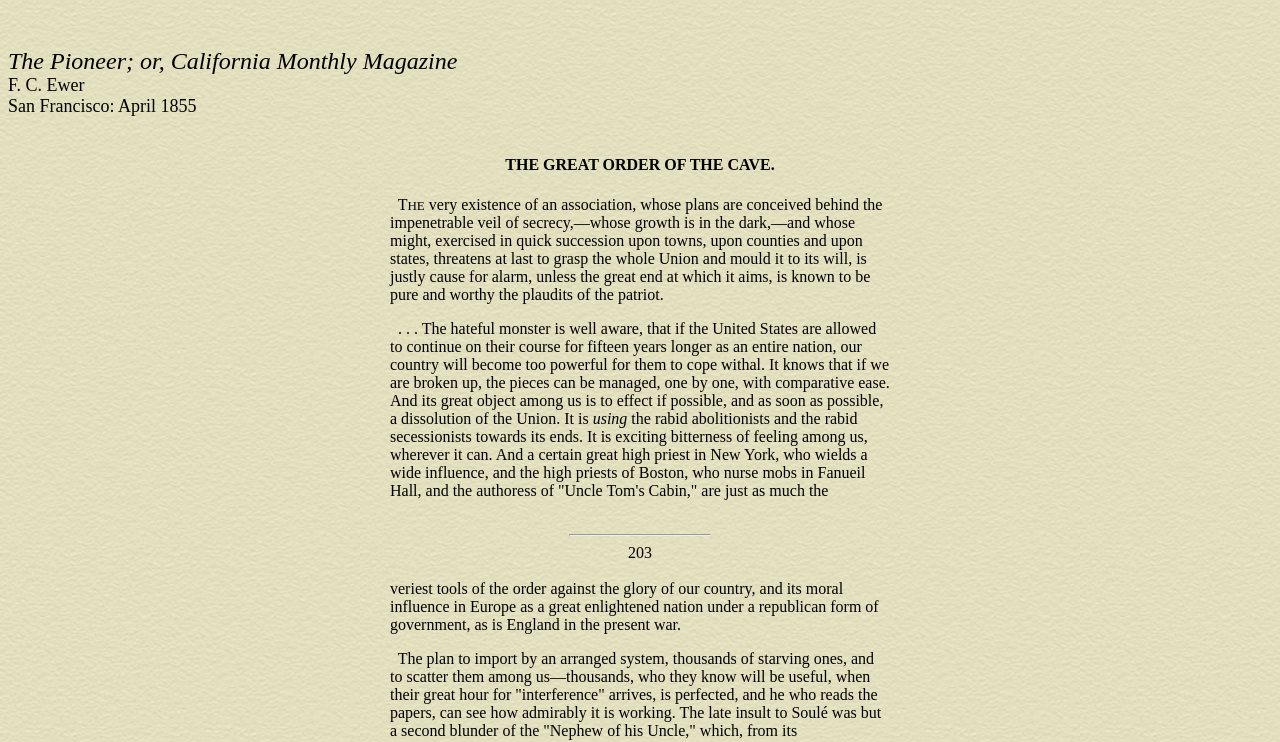Generate a comprehensive description of the webpage content.

The webpage appears to be a digital archive of a historical magazine, specifically the April 1855 issue of "The Pioneer; or, California Monthly Magazine" by F. C. Ewer. At the top, the title of the magazine and the author's name are displayed prominently. Below the title, the publication location and date are shown.

Further down, a heading "THE GREAT ORDER OF THE CAVE" is centered on the page, indicating the start of an article or section. A horizontal separator line follows, dividing the page into sections. 

On the lower part of the page, a paragraph of text discusses the impact of a certain order on the country's reputation in Europe, specifically in relation to the current war involving England. The text is quite dense and appears to be a passage from the magazine's content. To the left of this text, a small number "203" is displayed, possibly indicating a page number or some other reference.